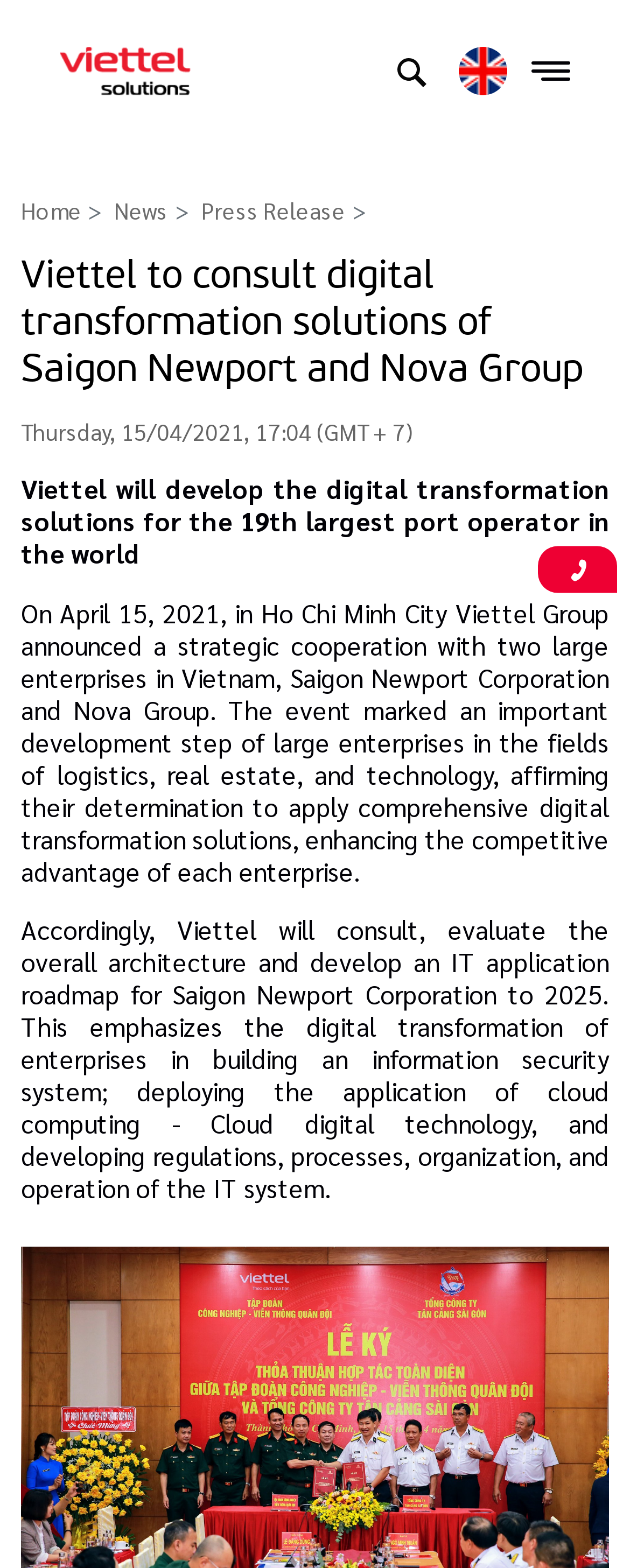Analyze the image and deliver a detailed answer to the question: What is the purpose of Viettel's consultation for Saigon Newport Corporation?

As mentioned in the webpage, Viettel will consult, evaluate the overall architecture and develop an IT application roadmap for Saigon Newport Corporation to 2025, which is part of the digital transformation solutions.